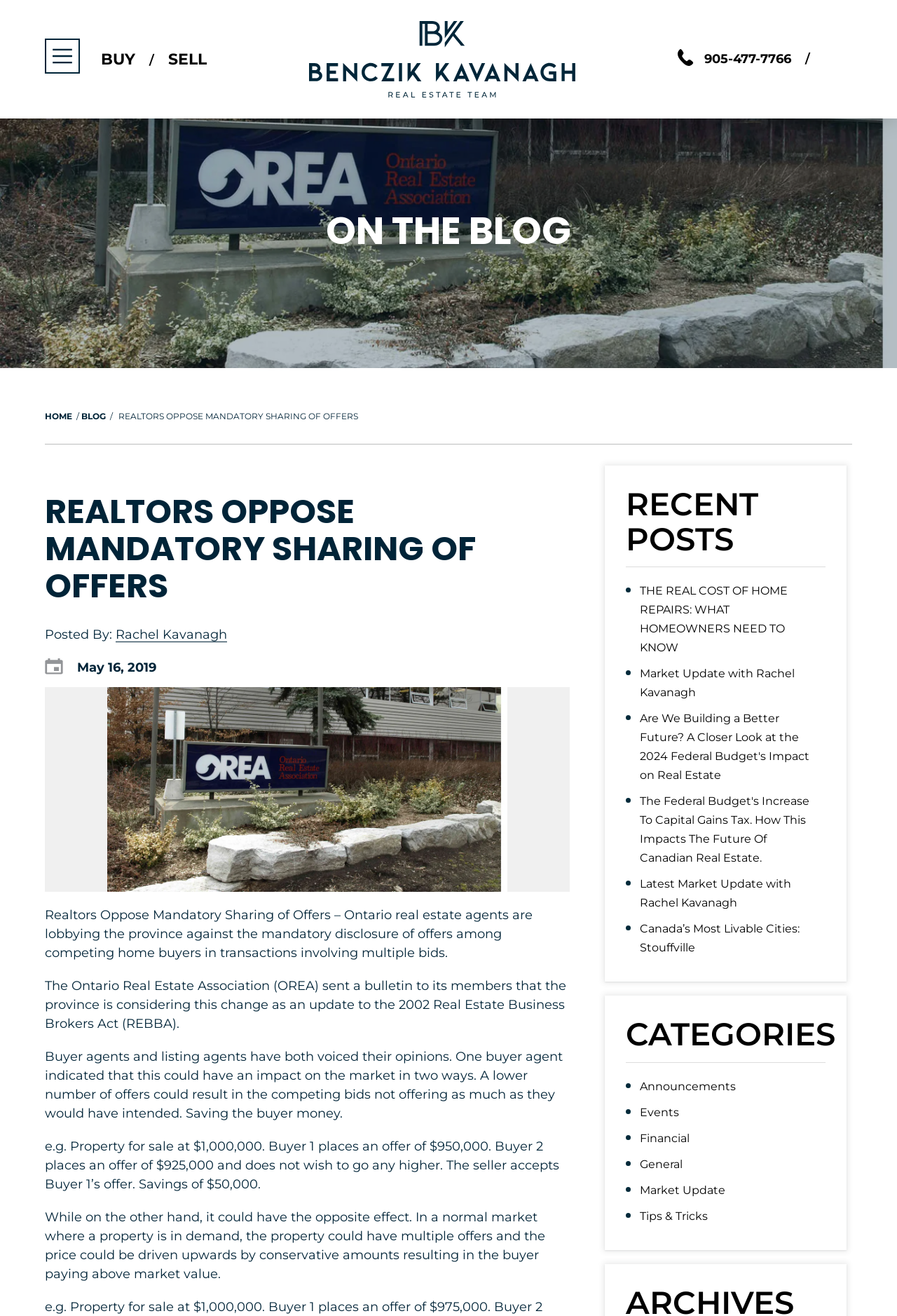Please give the bounding box coordinates of the area that should be clicked to fulfill the following instruction: "Click on the 'Forum Jual Beli AIMS' link". The coordinates should be in the format of four float numbers from 0 to 1, i.e., [left, top, right, bottom].

None